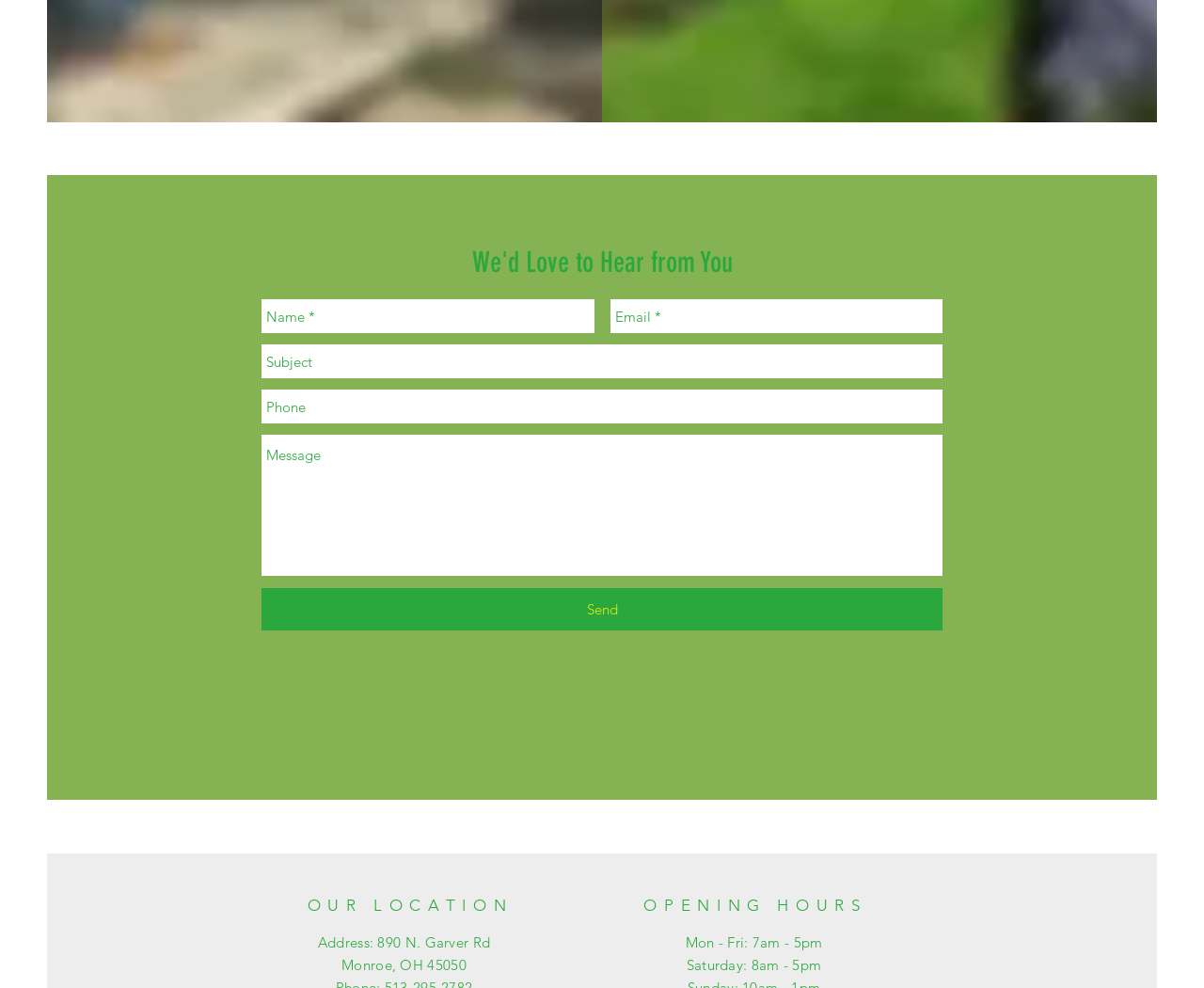Locate the bounding box of the UI element described by: "aria-label="Phone" name="phone" placeholder="Phone"" in the given webpage screenshot.

[0.217, 0.394, 0.783, 0.429]